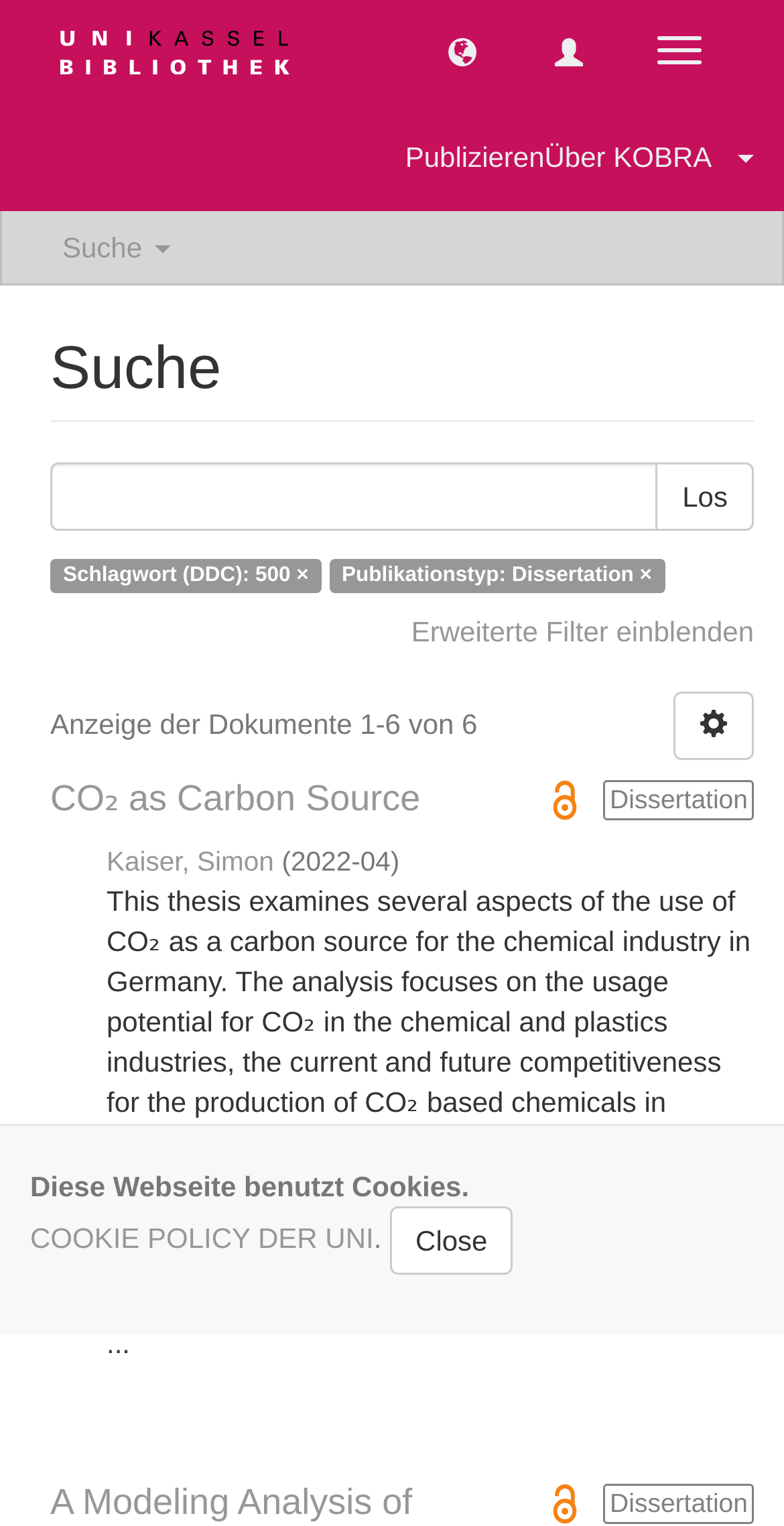Provide a brief response to the question below using a single word or phrase: 
What is the bounding box coordinate of the 'Open Access' image?

[0.704, 0.511, 0.737, 0.538]